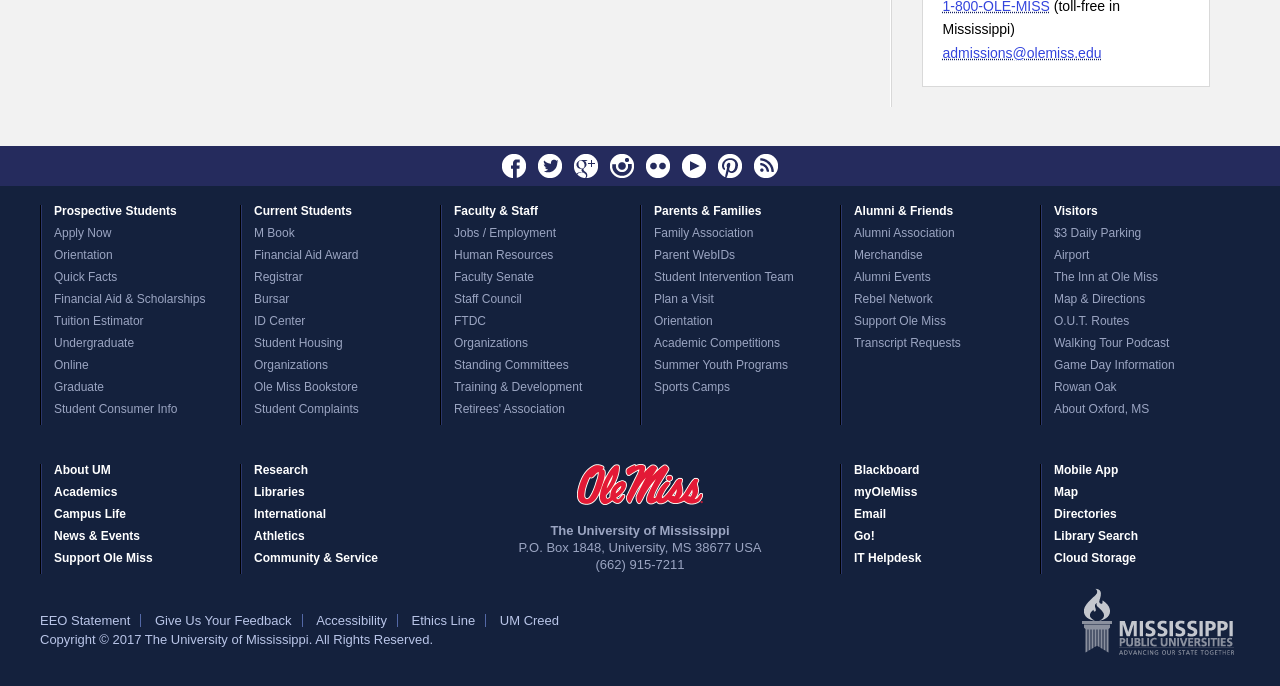Specify the bounding box coordinates of the region I need to click to perform the following instruction: "Apply Now". The coordinates must be four float numbers in the range of 0 to 1, i.e., [left, top, right, bottom].

[0.033, 0.331, 0.187, 0.363]